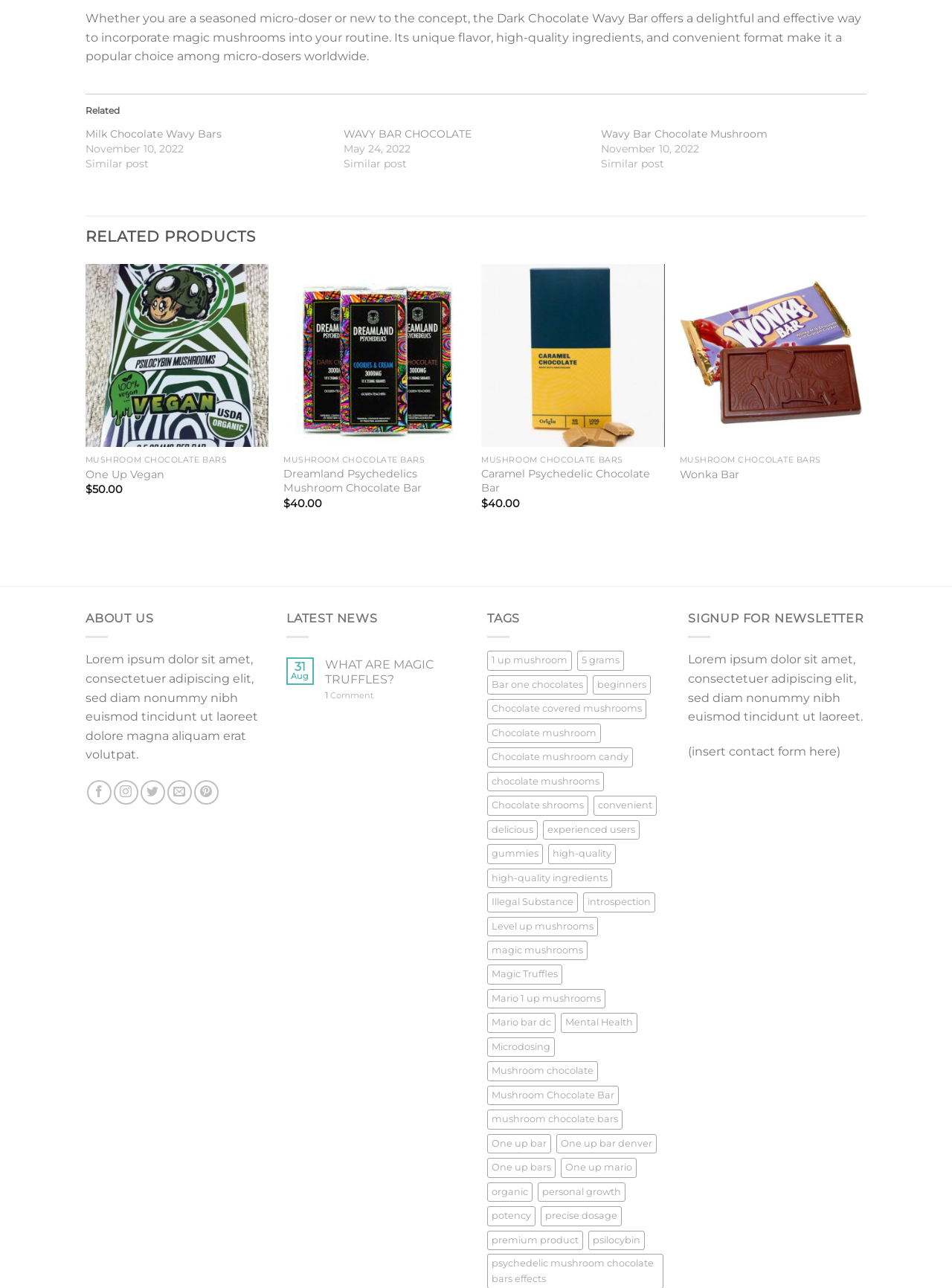Determine the bounding box coordinates for the UI element described. Format the coordinates as (top-left x, top-left y, bottom-right x, bottom-right y) and ensure all values are between 0 and 1. Element description: News

None